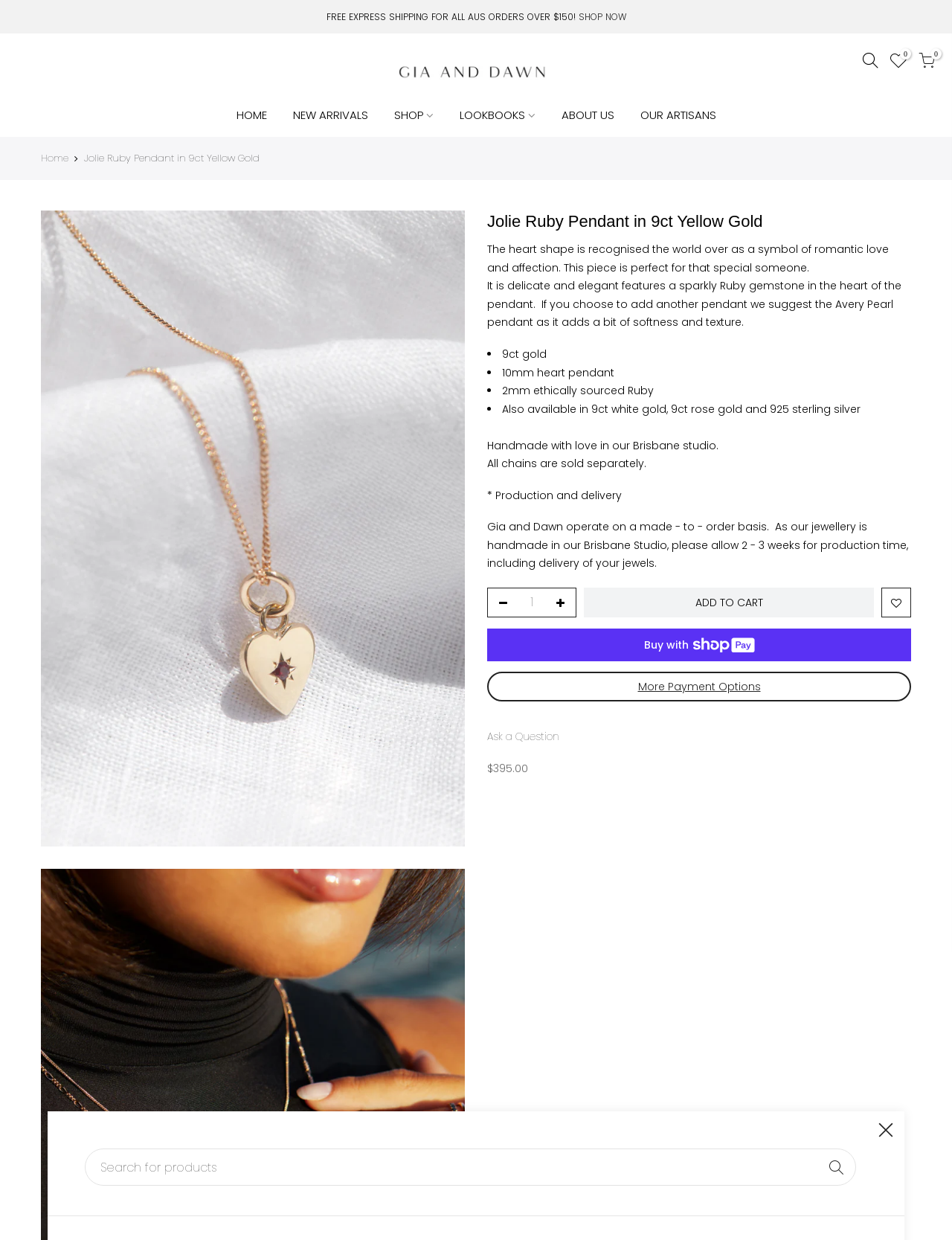Please specify the bounding box coordinates of the element that should be clicked to execute the given instruction: 'Click the 'HOME' link'. Ensure the coordinates are four float numbers between 0 and 1, expressed as [left, top, right, bottom].

[0.234, 0.075, 0.294, 0.111]